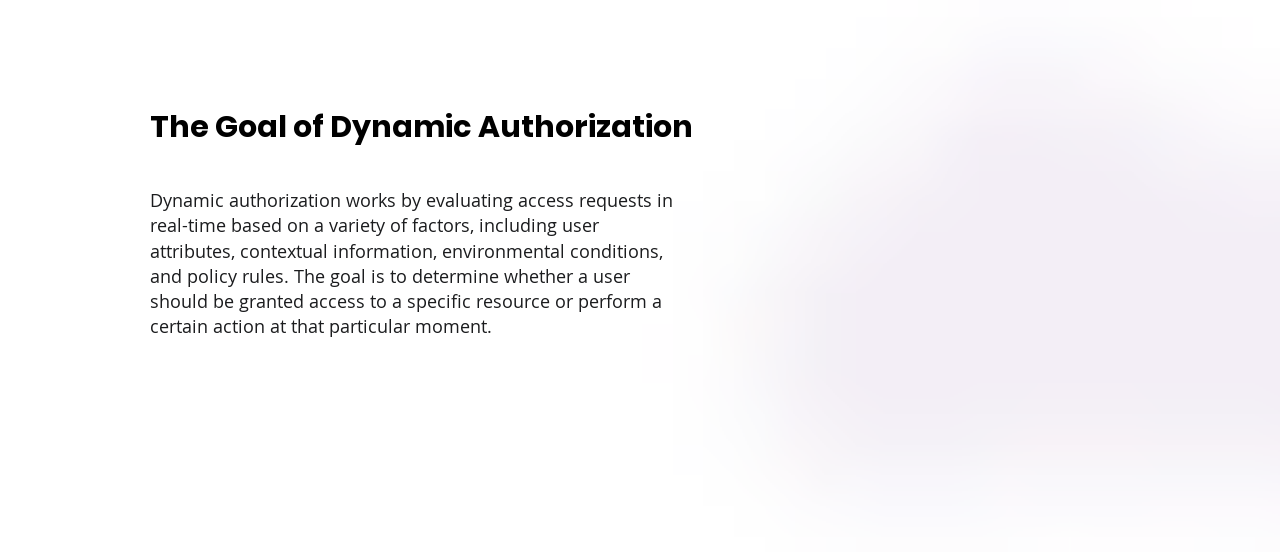Answer the following query with a single word or phrase:
What factors are considered in dynamic authorization?

User attributes, contextual info, etc.